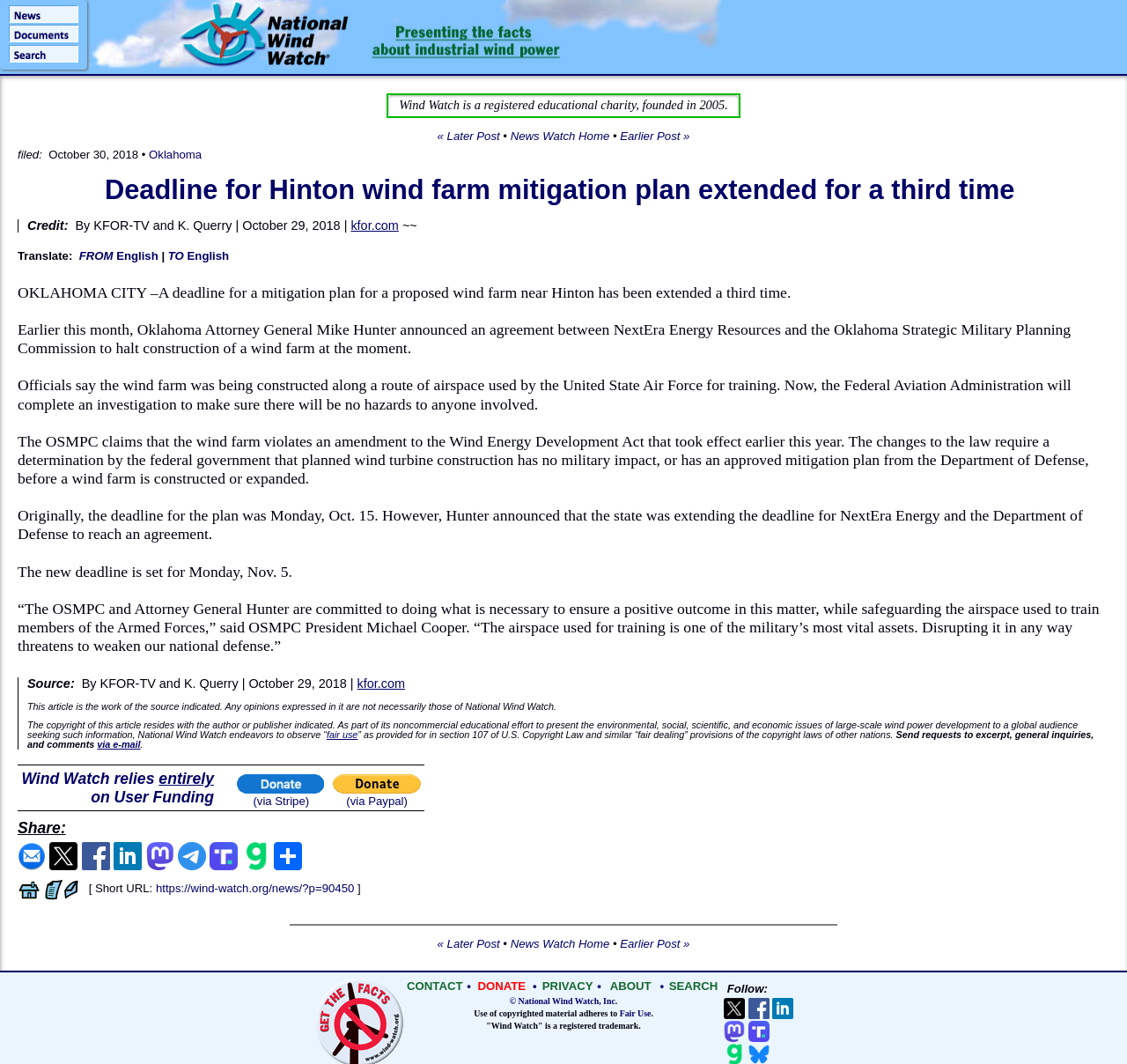Show me the bounding box coordinates of the clickable region to achieve the task as per the instruction: "Click on the link to National Wind Watch".

[0.077, 0.0, 0.64, 0.065]